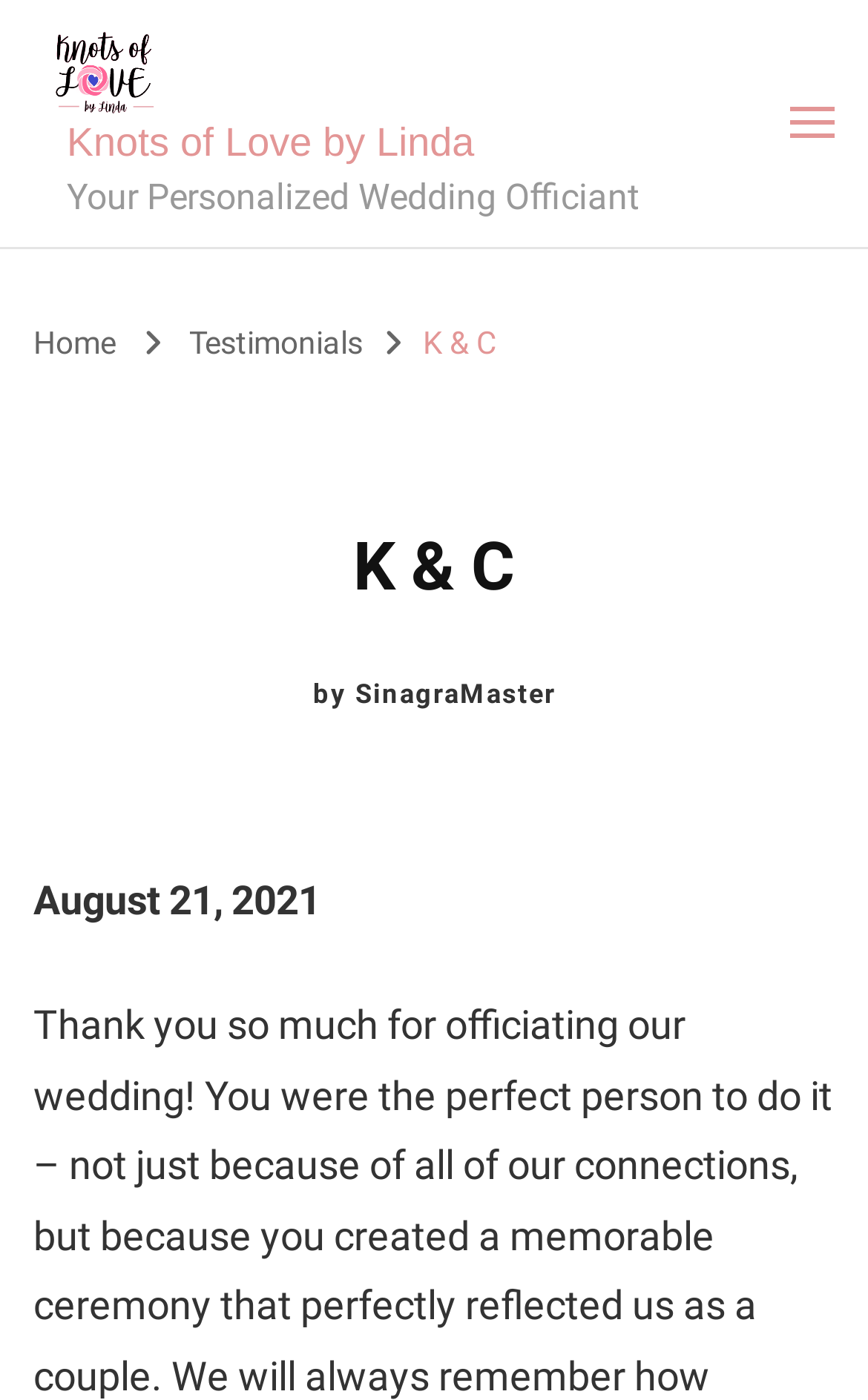What is the text above the 'K & C' link?
Look at the webpage screenshot and answer the question with a detailed explanation.

The text above the 'K & C' link is 'Your Personalized Wedding Officiant', which is a static text element on the page.